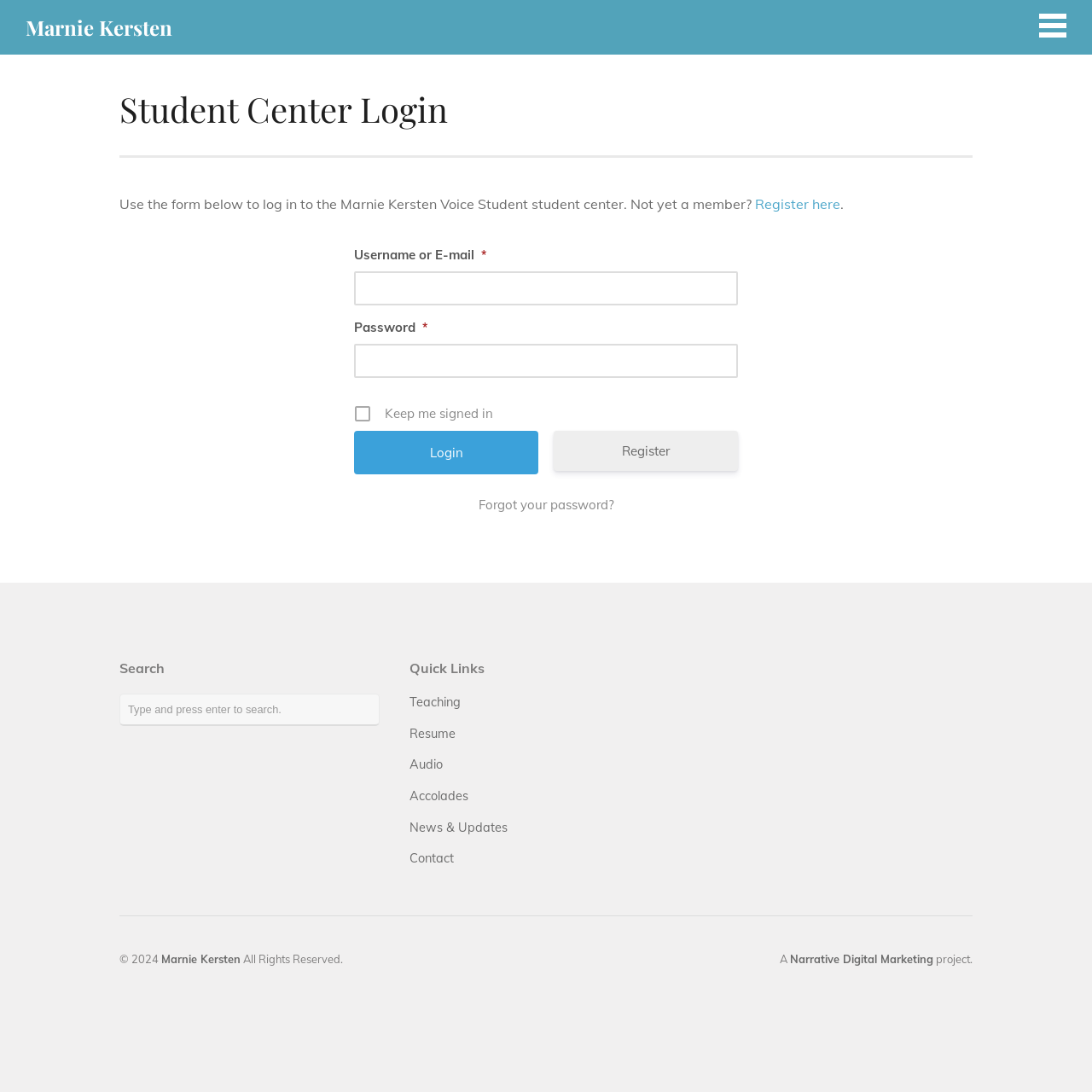Identify the bounding box coordinates of the region that should be clicked to execute the following instruction: "log in to the student center".

[0.324, 0.395, 0.493, 0.435]